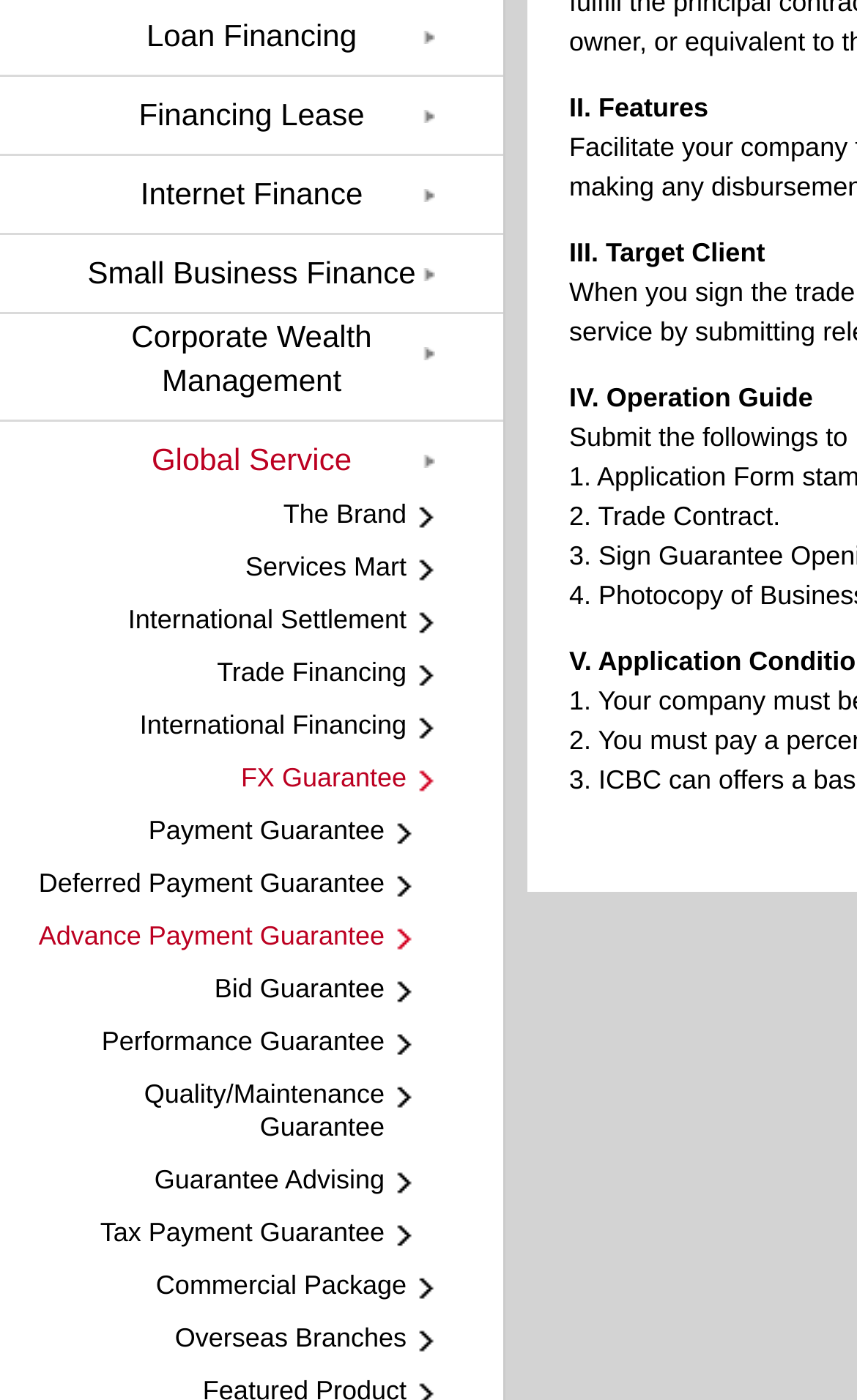Find the bounding box coordinates for the area that must be clicked to perform this action: "View Trade Financing".

[0.253, 0.469, 0.474, 0.491]